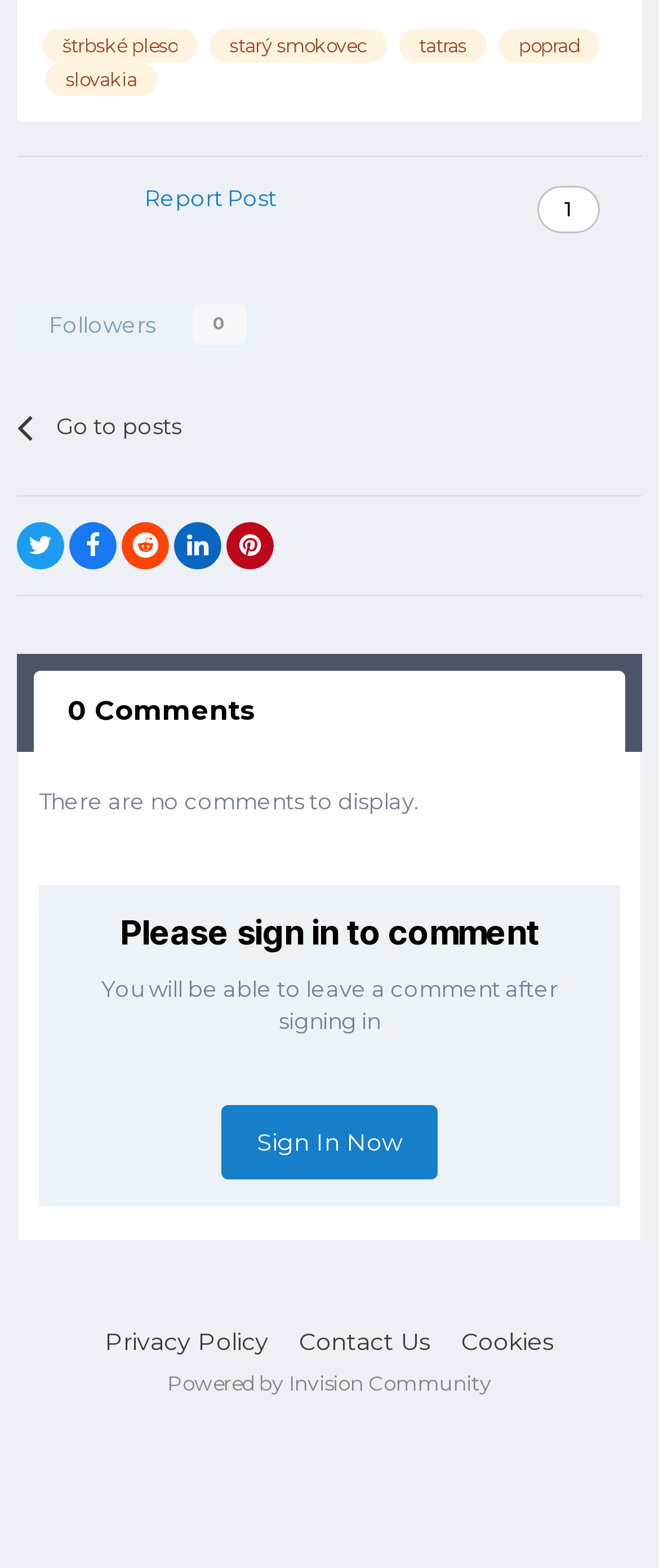Specify the bounding box coordinates of the area that needs to be clicked to achieve the following instruction: "Go to followers".

[0.026, 0.189, 0.387, 0.224]